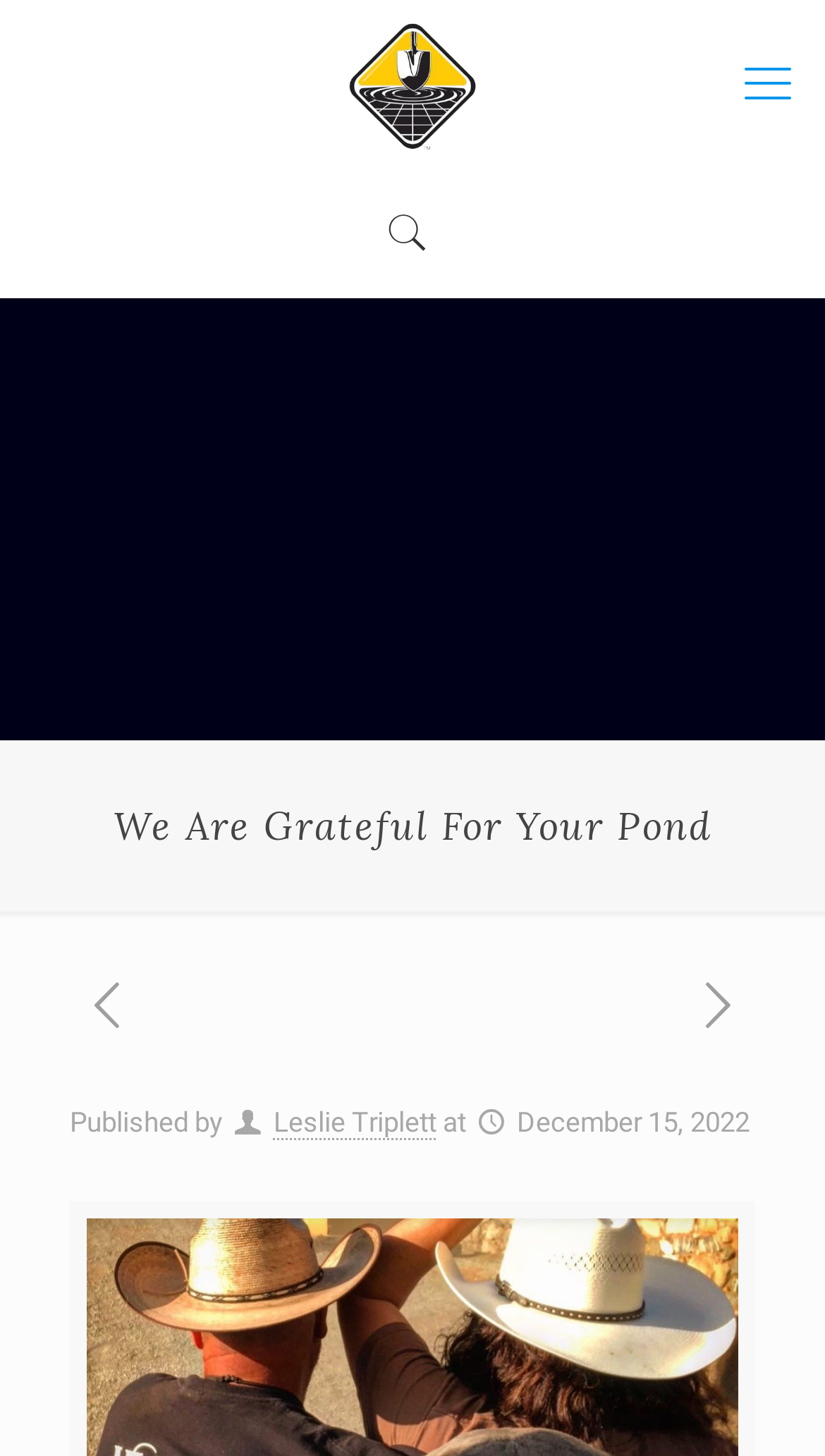What is the theme of the website?
Using the picture, provide a one-word or short phrase answer.

Pond construction